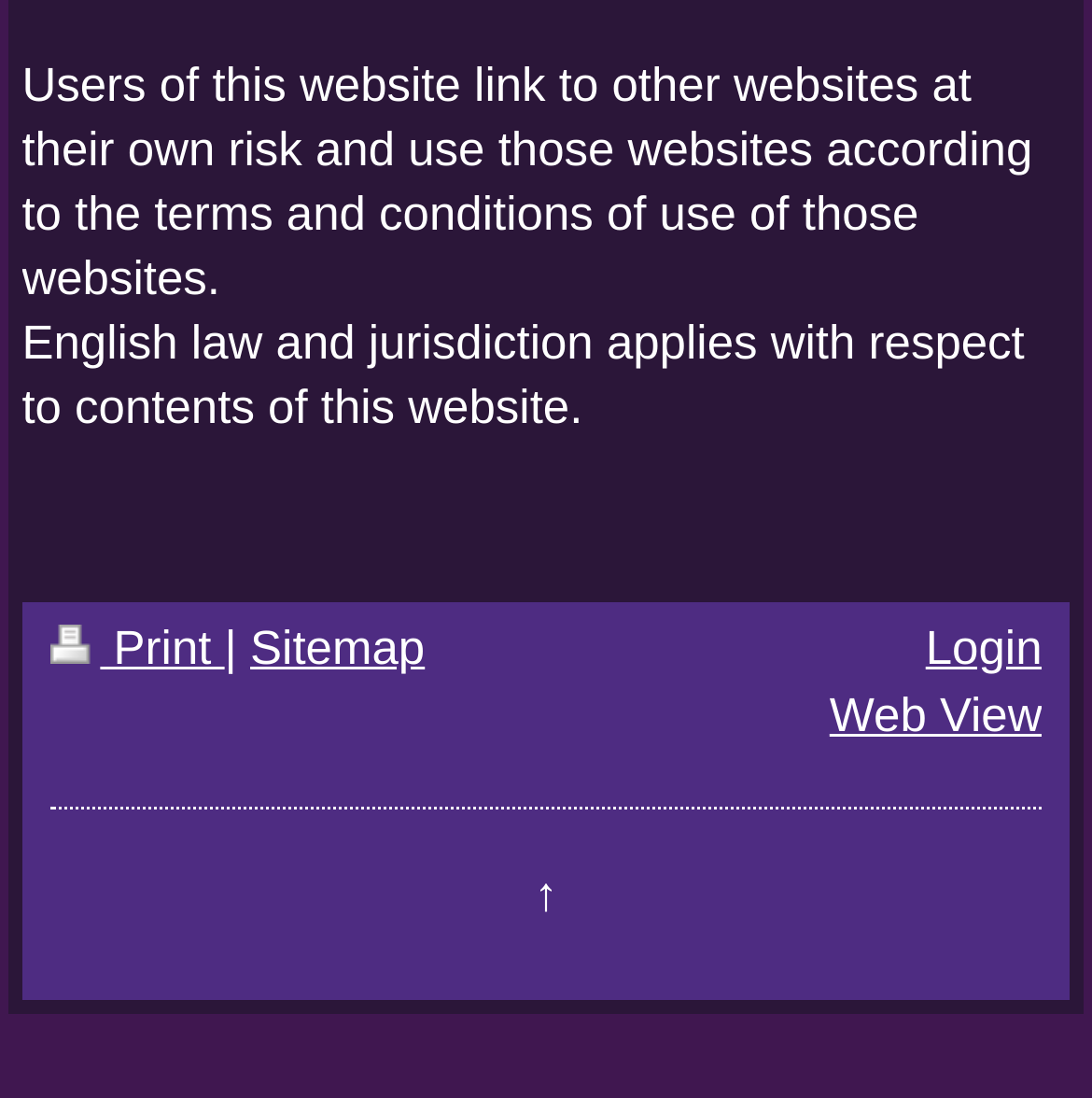Please reply with a single word or brief phrase to the question: 
Is the website responsible for external links?

No